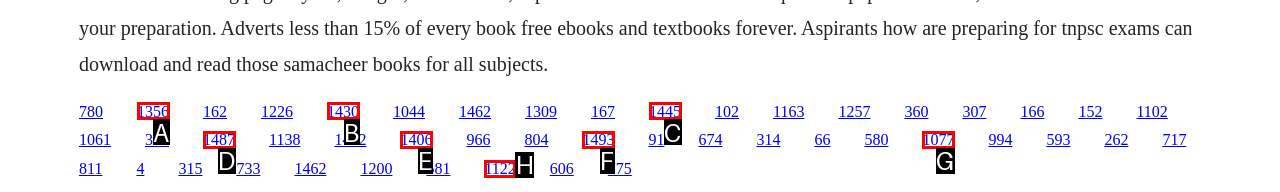Match the HTML element to the description: 1445. Answer with the letter of the correct option from the provided choices.

C